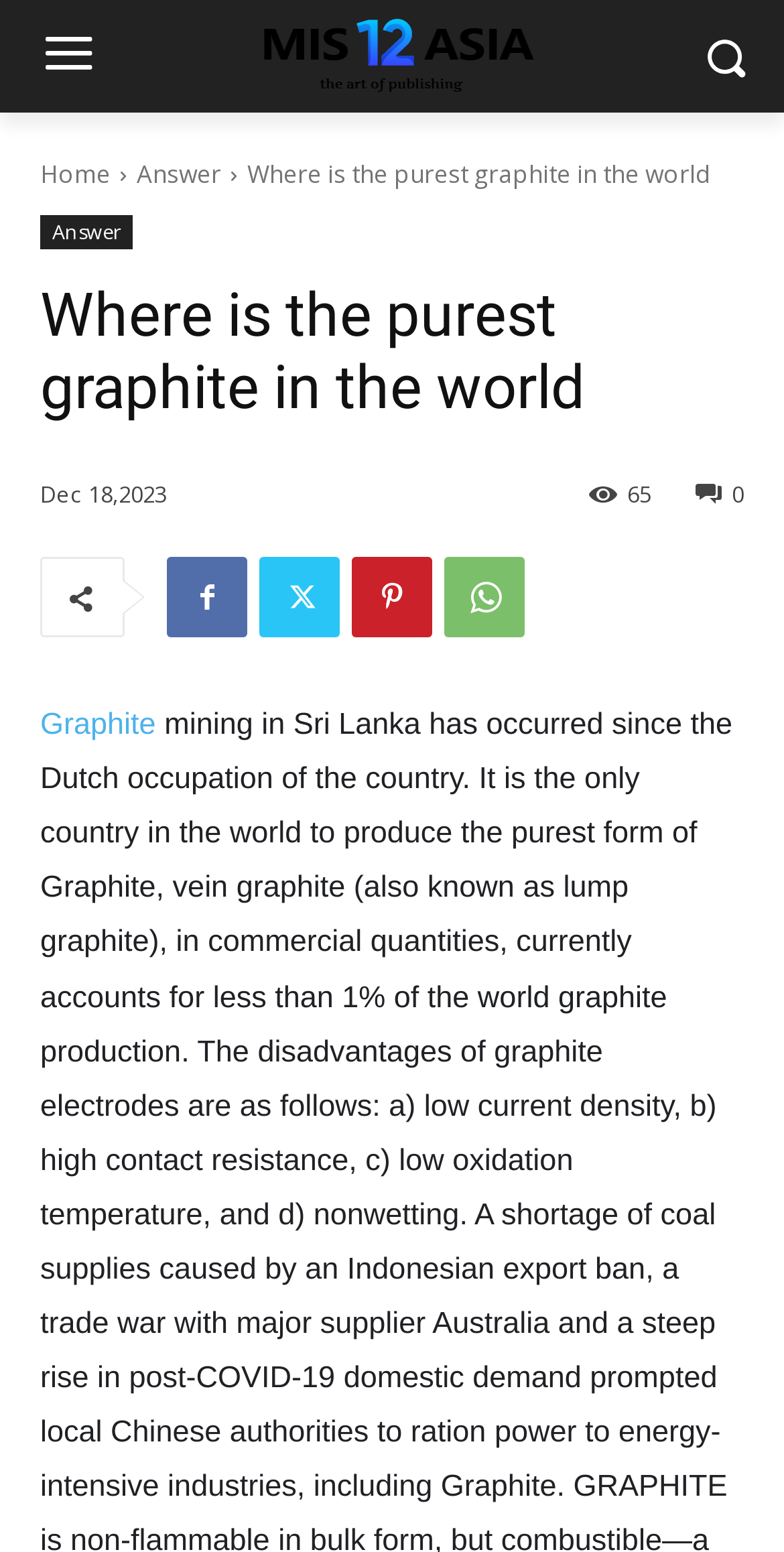Determine the bounding box coordinates of the clickable element necessary to fulfill the instruction: "Learn more about Graphite". Provide the coordinates as four float numbers within the 0 to 1 range, i.e., [left, top, right, bottom].

[0.051, 0.455, 0.199, 0.478]